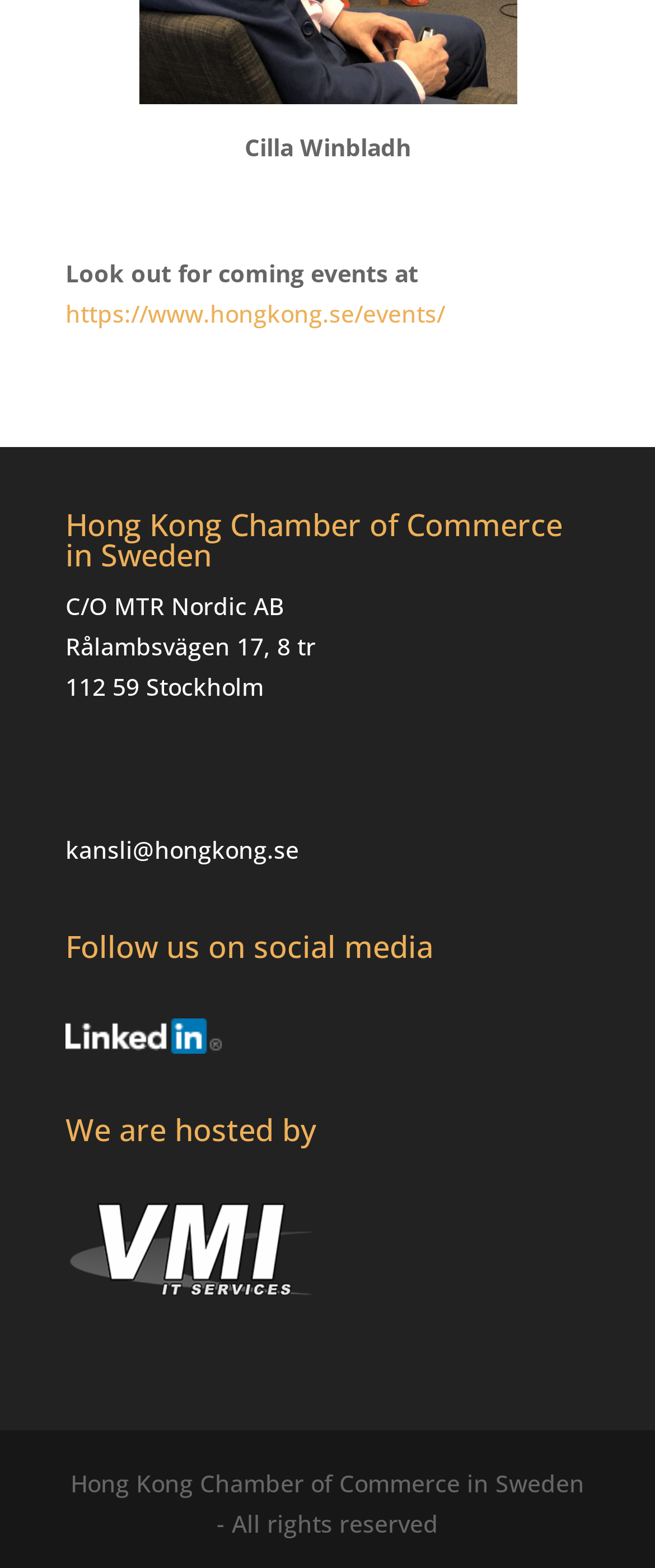Answer the question with a single word or phrase: 
What is the address of Hong Kong Chamber of Commerce in Sweden?

Rålambsvägen 17, 8 tr, 112 59 Stockholm